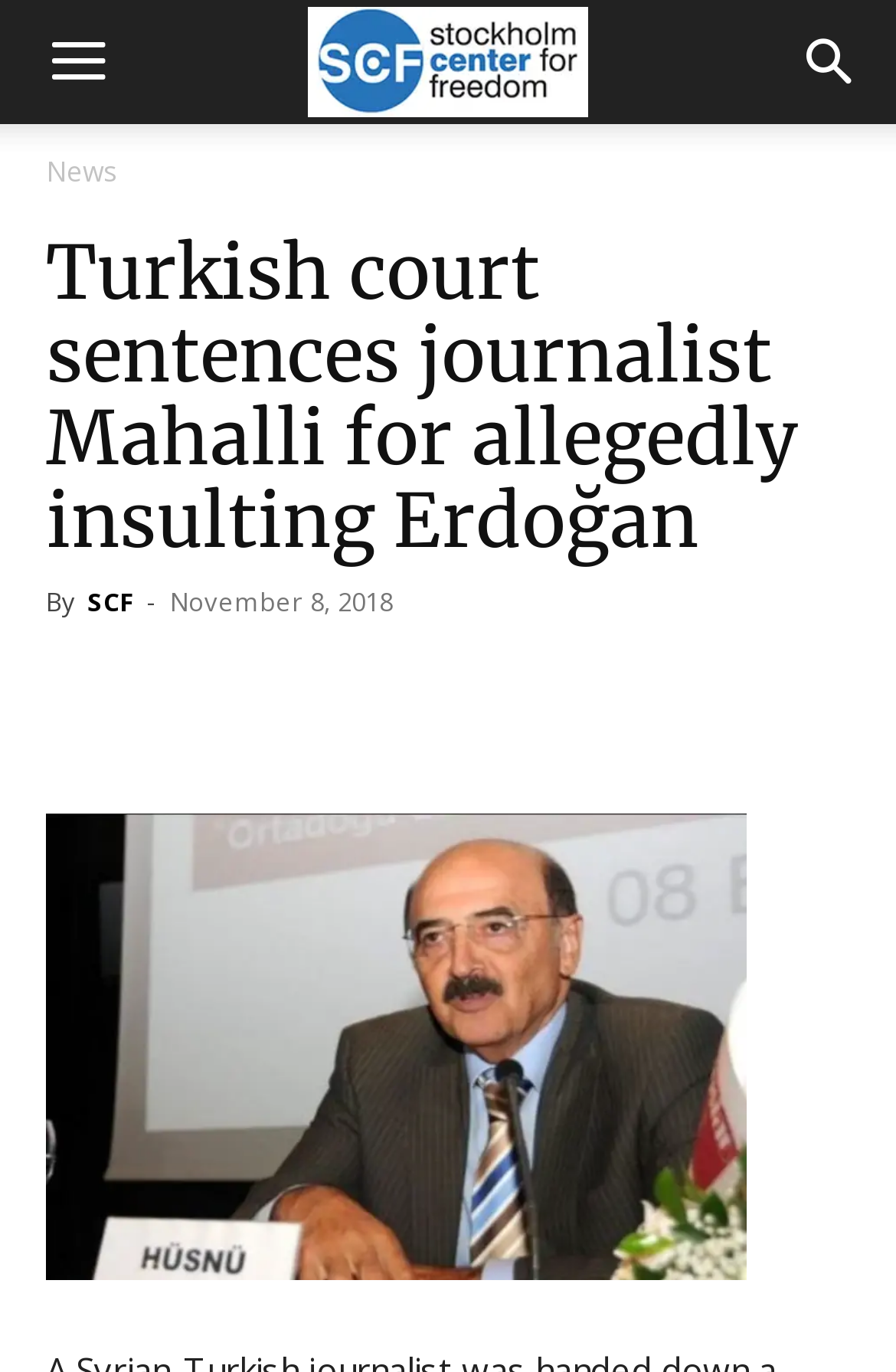Reply to the question with a brief word or phrase: What is the date of the news article?

November 8, 2018